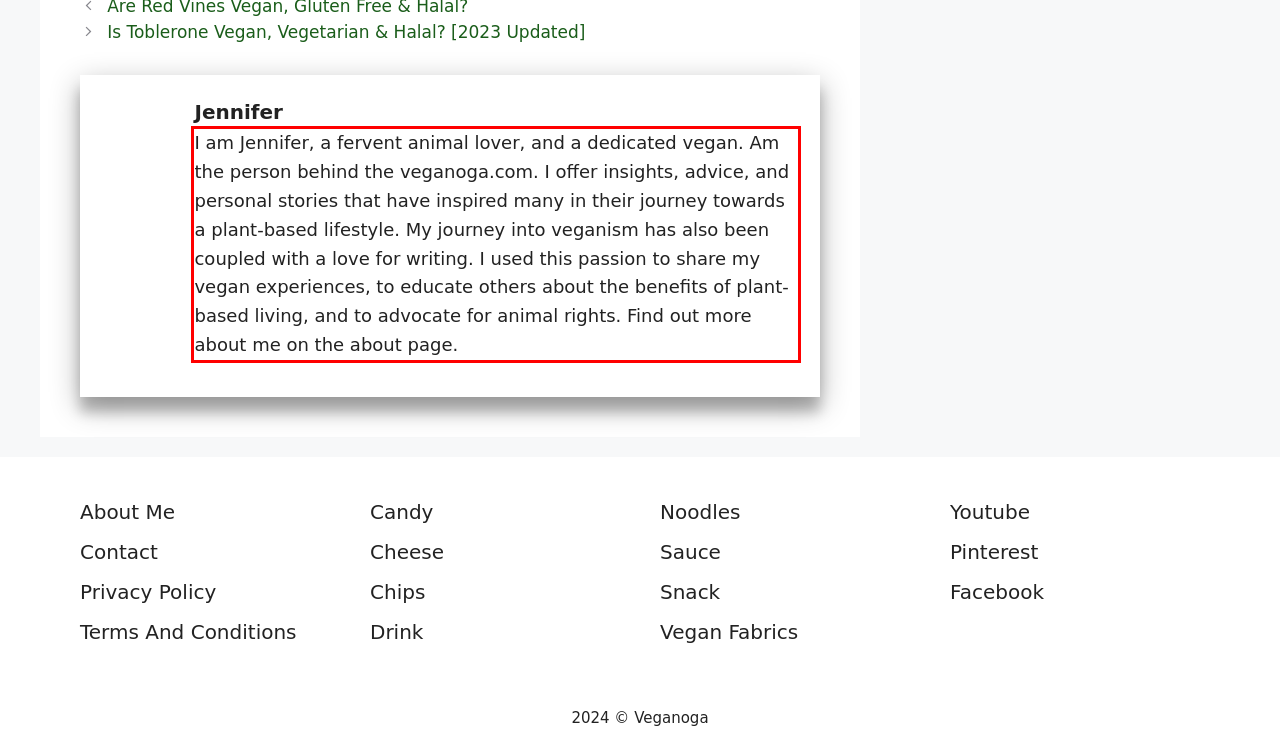You are given a screenshot showing a webpage with a red bounding box. Perform OCR to capture the text within the red bounding box.

I am Jennifer, a fervent animal lover, and a dedicated vegan. Am the person behind the veganoga.com. I offer insights, advice, and personal stories that have inspired many in their journey towards a plant-based lifestyle. My journey into veganism has also been coupled with a love for writing. I used this passion to share my vegan experiences, to educate others about the benefits of plant-based living, and to advocate for animal rights. Find out more about me on the about page.